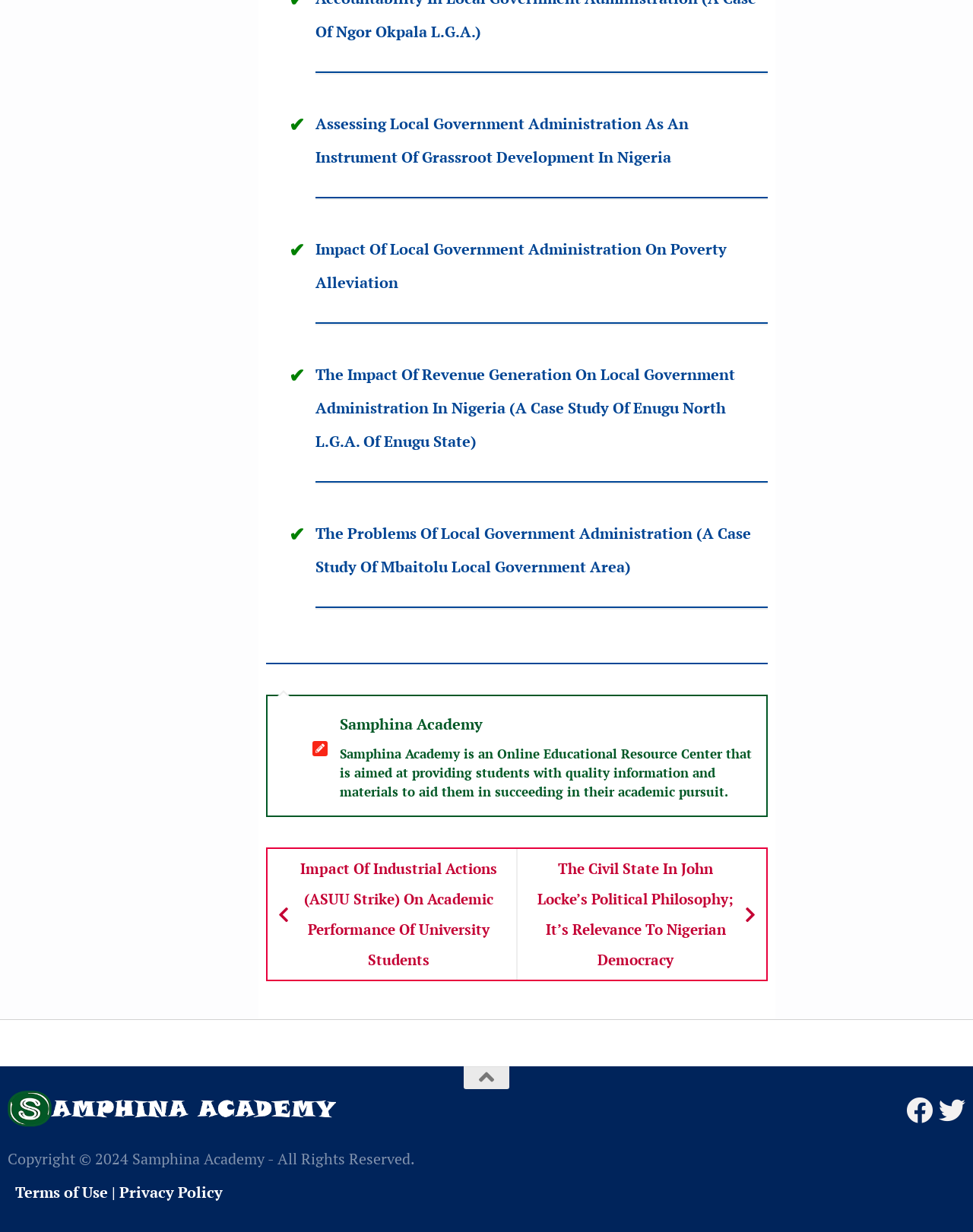How many separators are there on the webpage?
Look at the image and answer the question using a single word or phrase.

4